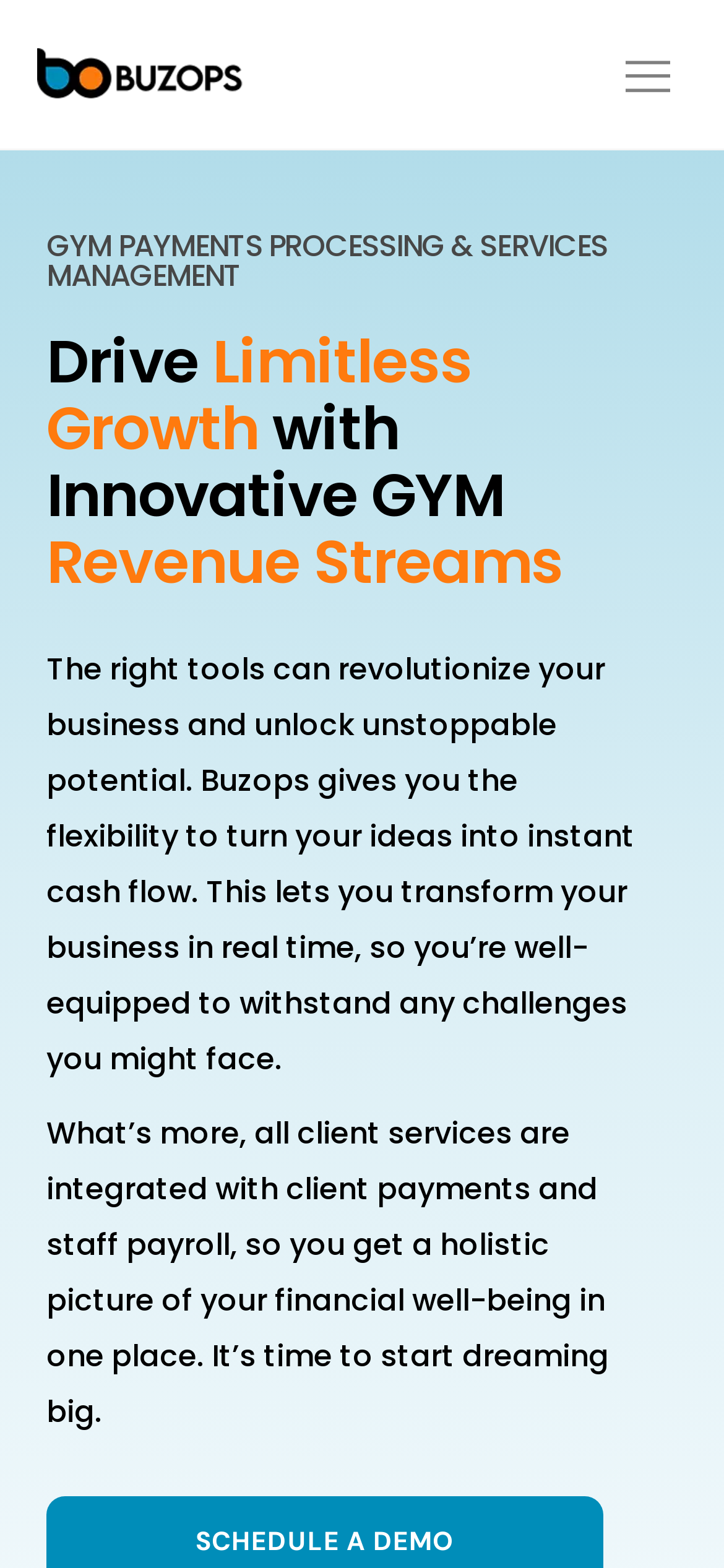Answer the following in one word or a short phrase: 
How does Buzops help with financial management?

Integrated client services and payroll